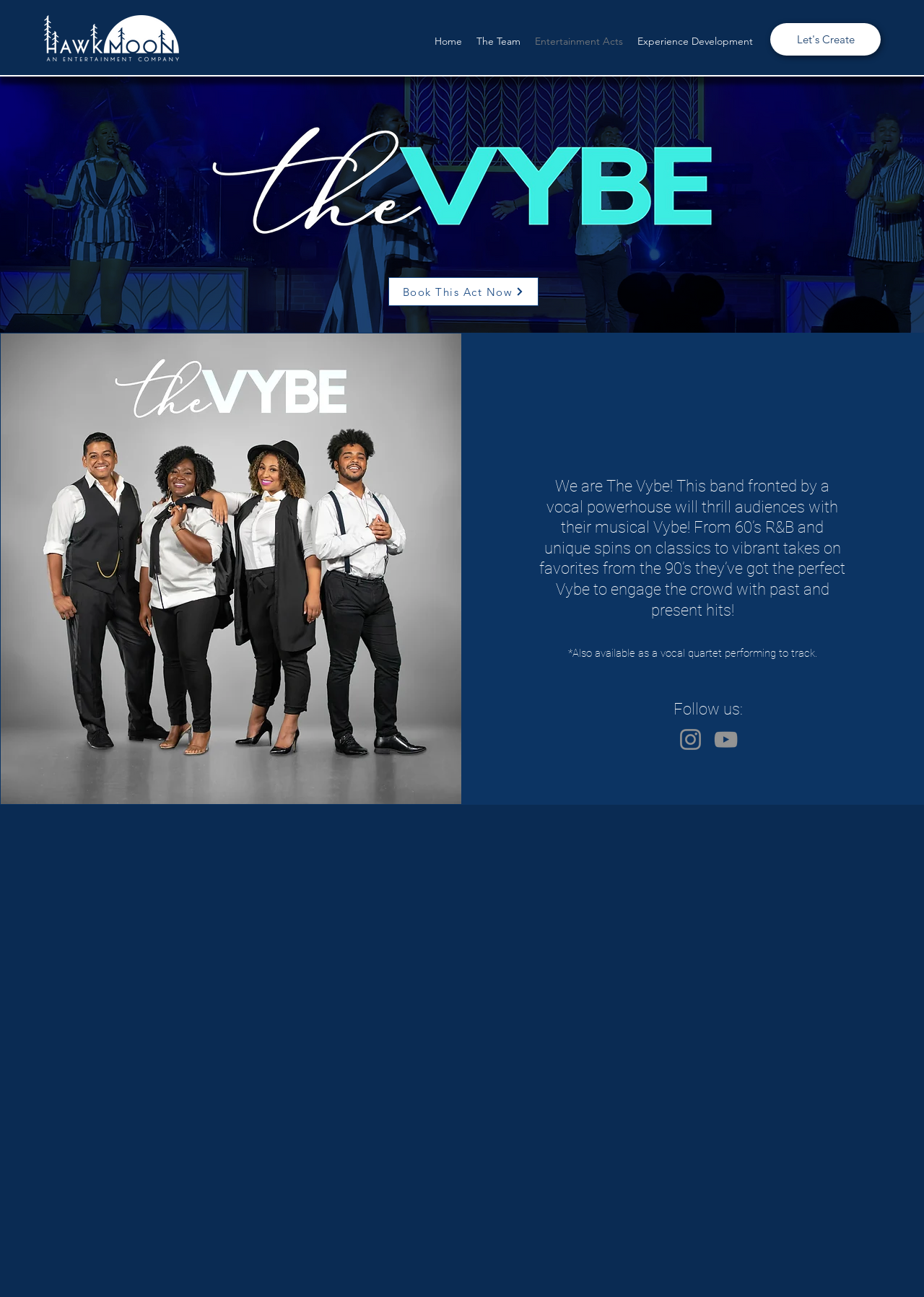What is the band's performance style? Please answer the question using a single word or phrase based on the image.

Vocal powerhouse